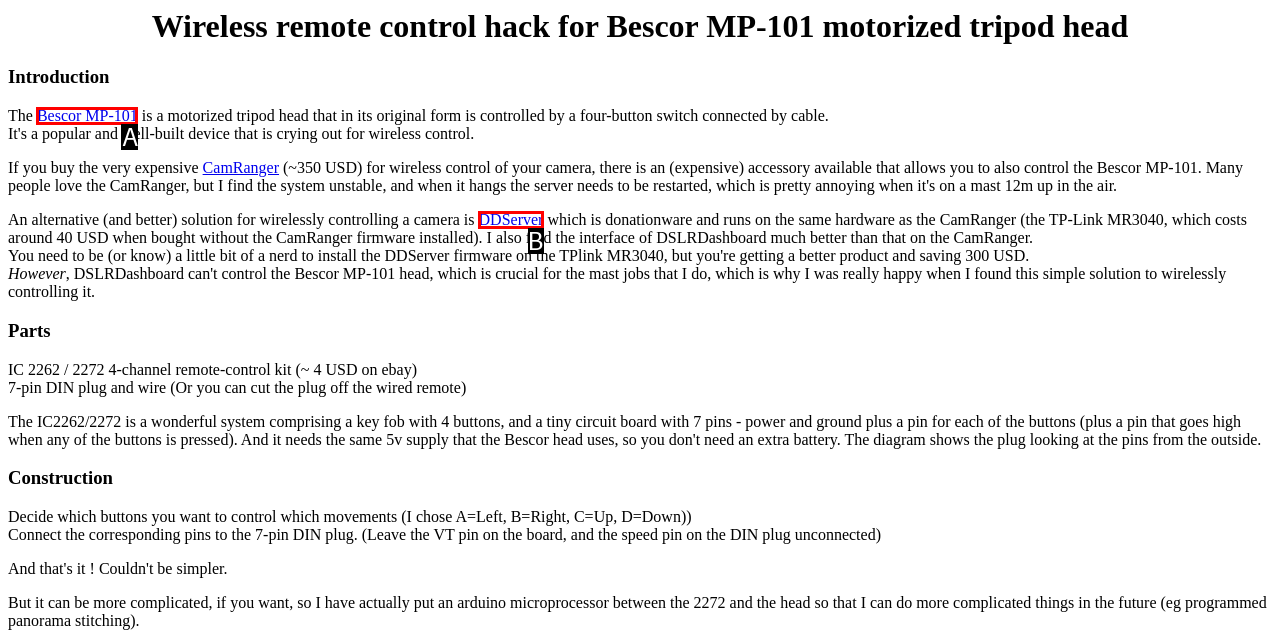Determine the option that aligns with this description: Bescor MP-101
Reply with the option's letter directly.

A